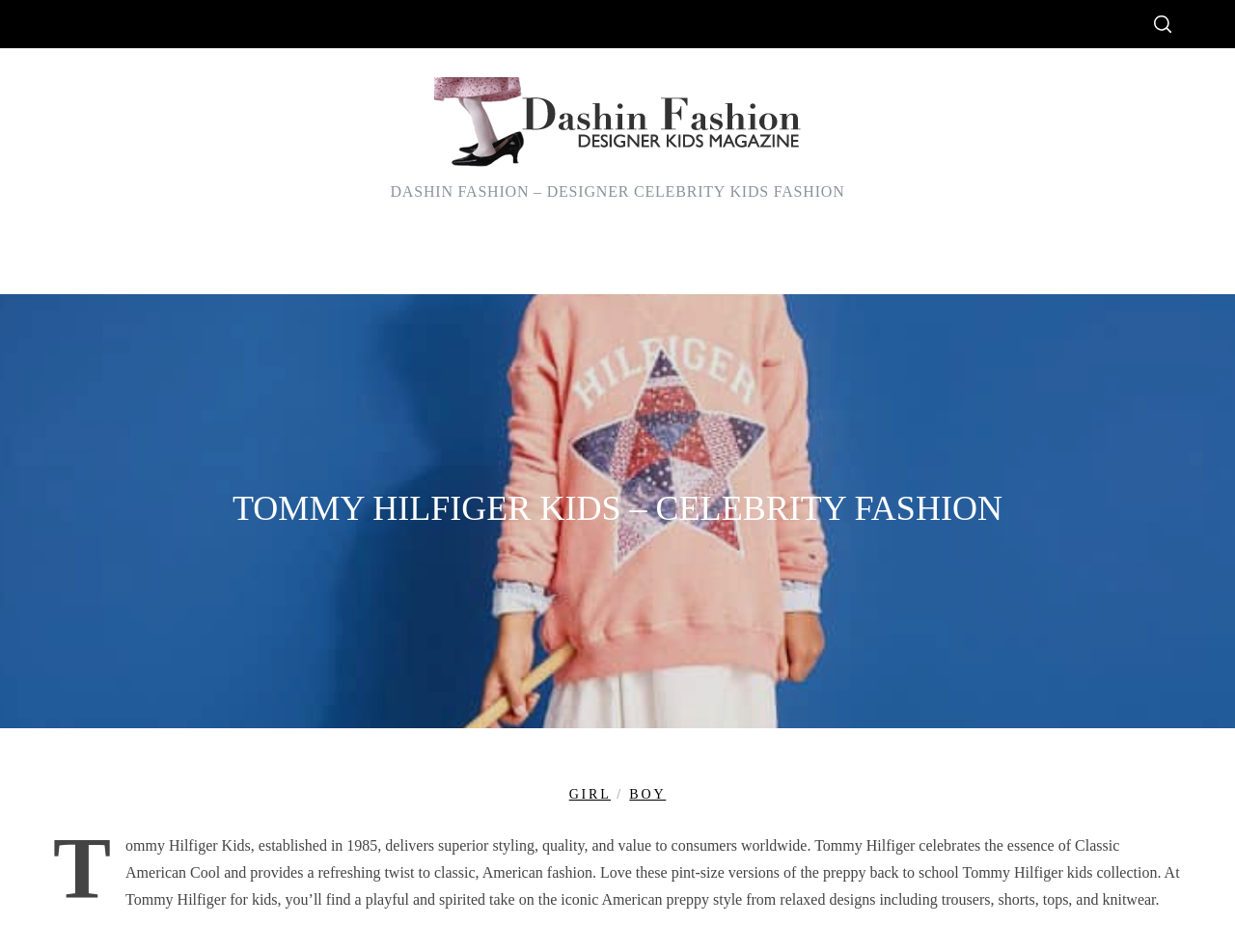What is the style of clothing offered by Tommy Hilfiger Kids?
Based on the image content, provide your answer in one word or a short phrase.

Classic American Cool